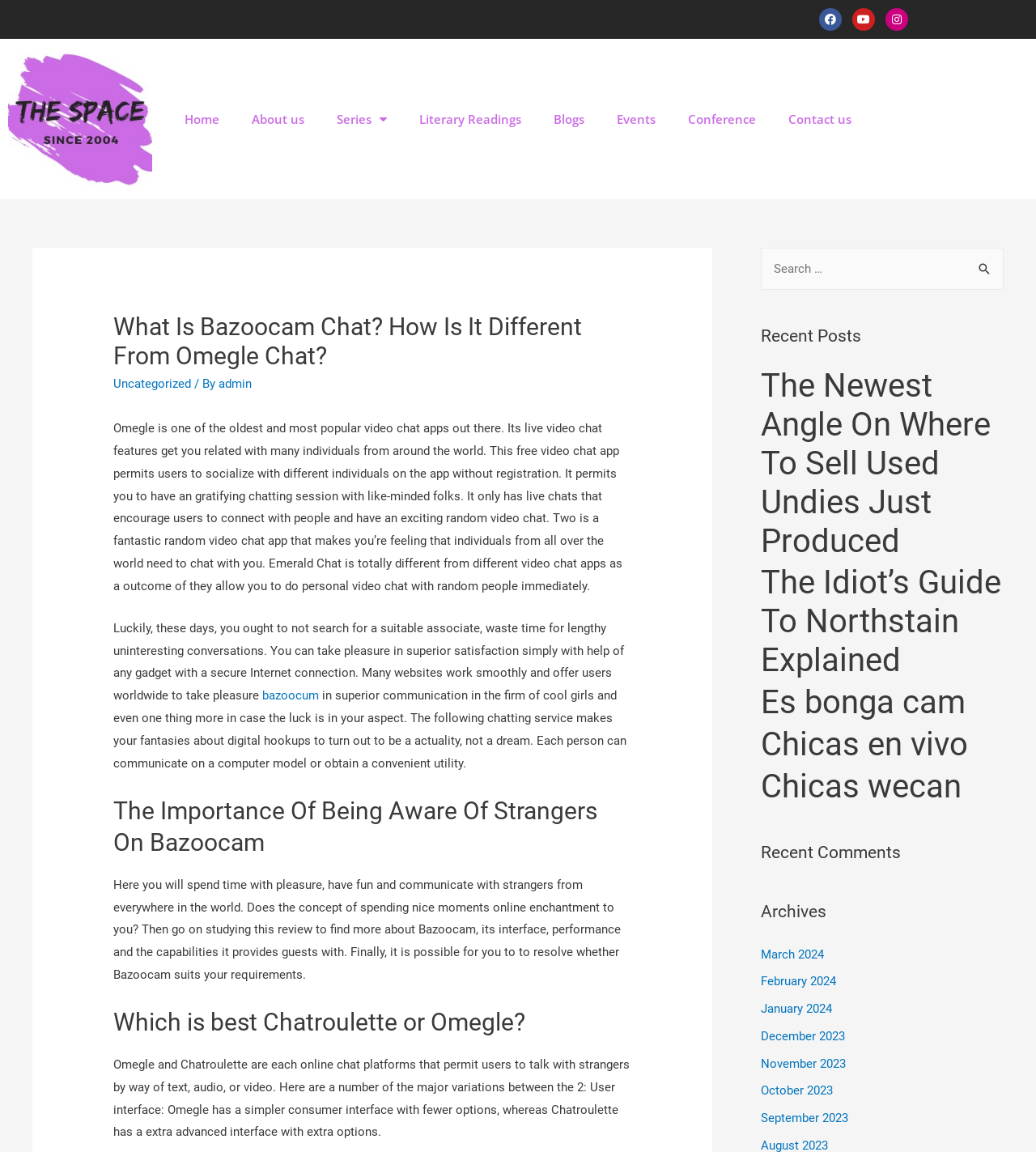Please mark the bounding box coordinates of the area that should be clicked to carry out the instruction: "View Archives for March 2024".

[0.734, 0.822, 0.795, 0.835]